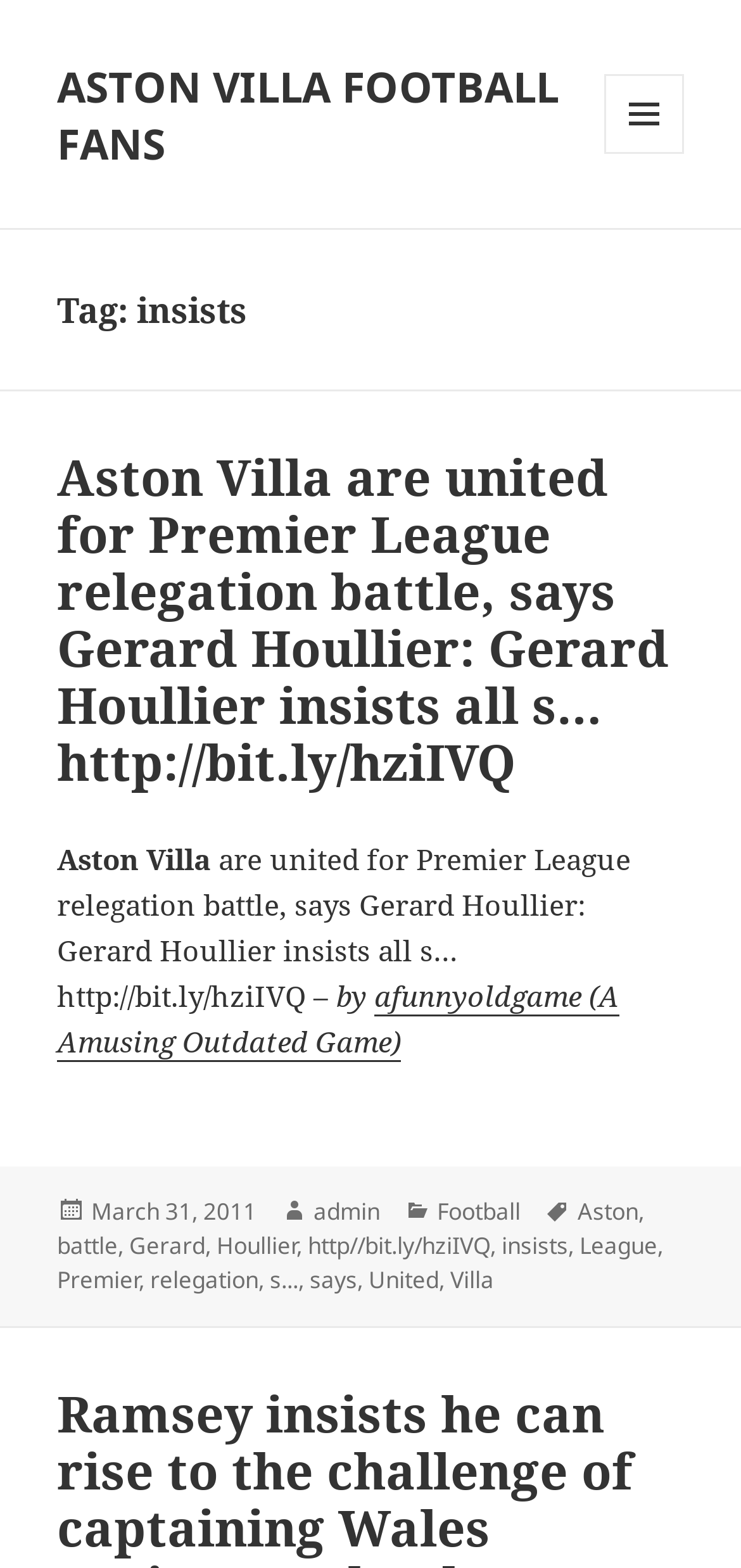Find the bounding box coordinates corresponding to the UI element with the description: "Premier". The coordinates should be formatted as [left, top, right, bottom], with values as floats between 0 and 1.

[0.077, 0.805, 0.187, 0.827]